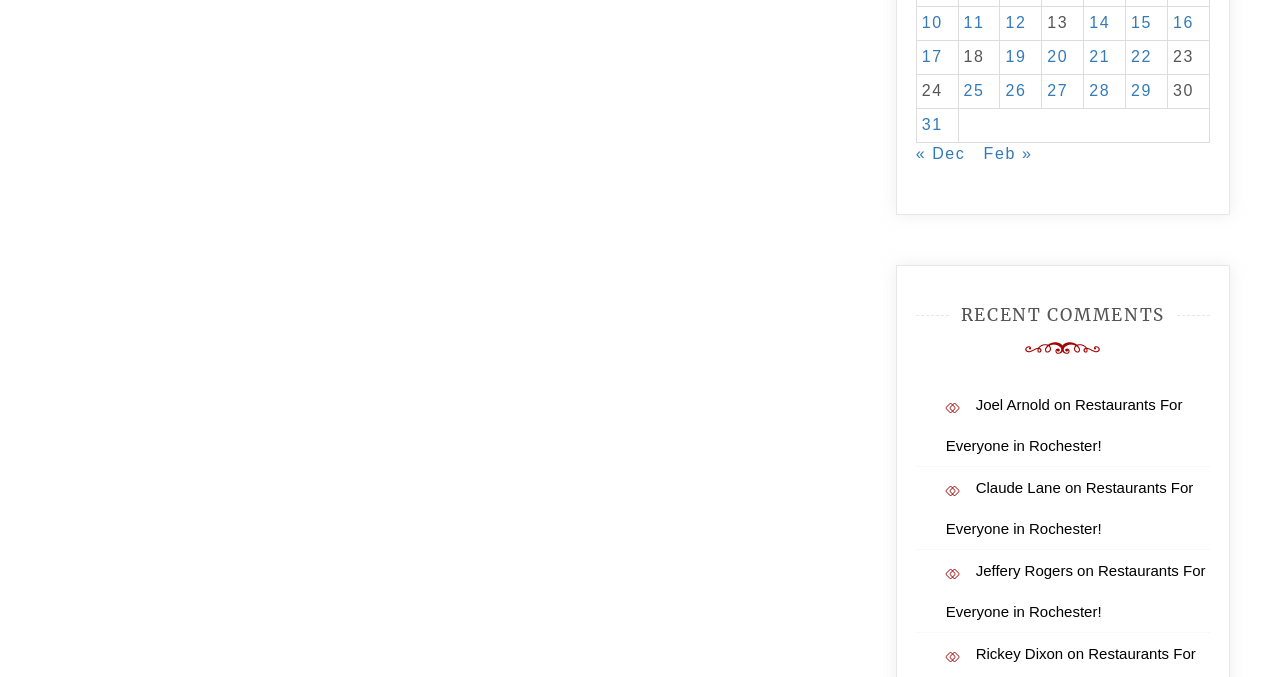How many recent comments are listed?
Using the image, provide a concise answer in one word or a short phrase.

4